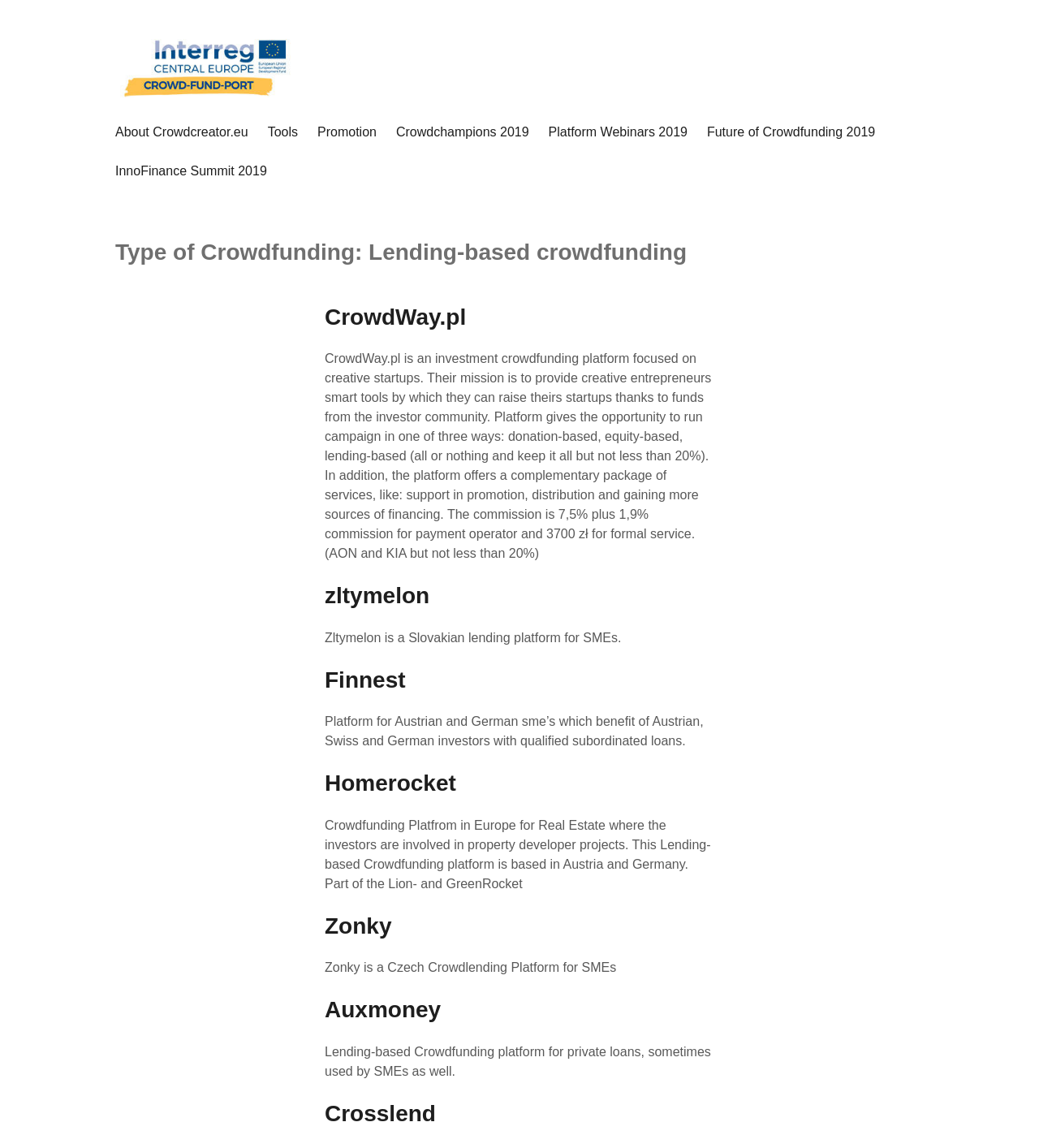Using the information shown in the image, answer the question with as much detail as possible: How many platforms are listed on the webpage?

The webpage lists 7 crowdfunding platforms, namely CrowdWay.pl, zltymelon, Finnest, Homerocket, Zonky, Auxmoney, and Crosslend. These platforms are listed in separate articles on the webpage, each with a heading and a brief description.